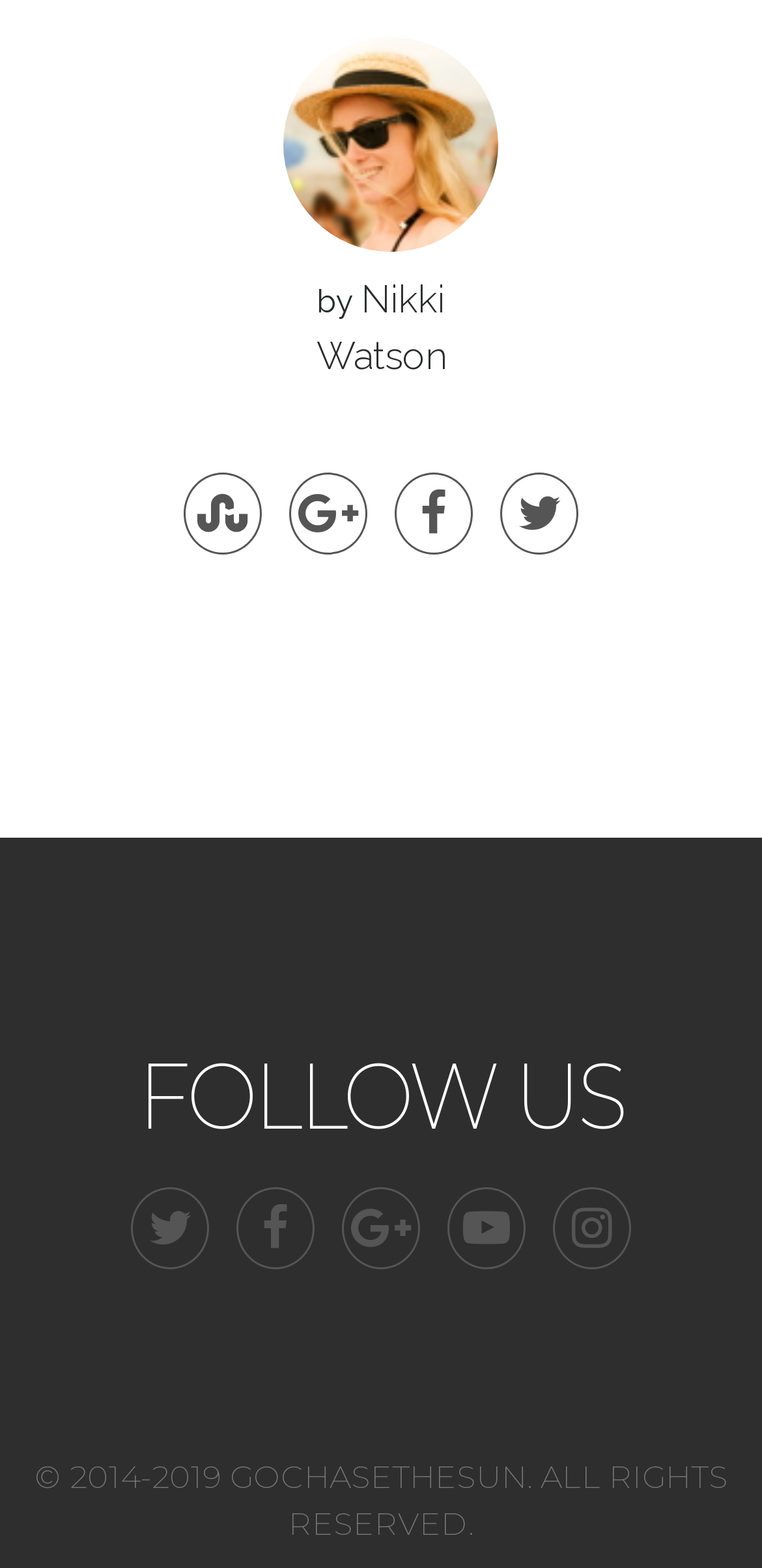Highlight the bounding box coordinates of the region I should click on to meet the following instruction: "Click the first social media icon".

[0.159, 0.778, 0.287, 0.801]